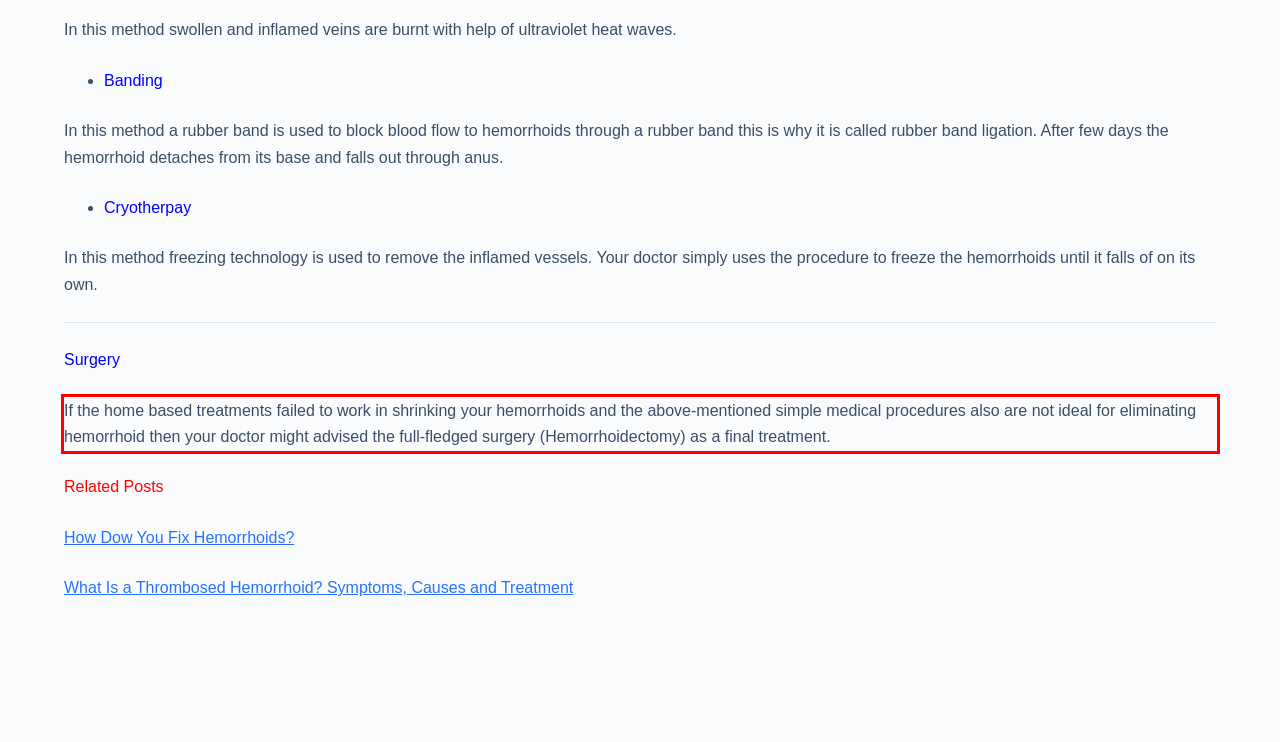Please recognize and transcribe the text located inside the red bounding box in the webpage image.

If the home based treatments failed to work in shrinking your hemorrhoids and the above-mentioned simple medical procedures also are not ideal for eliminating hemorrhoid then your doctor might advised the full-fledged surgery (Hemorrhoidectomy) as a final treatment.